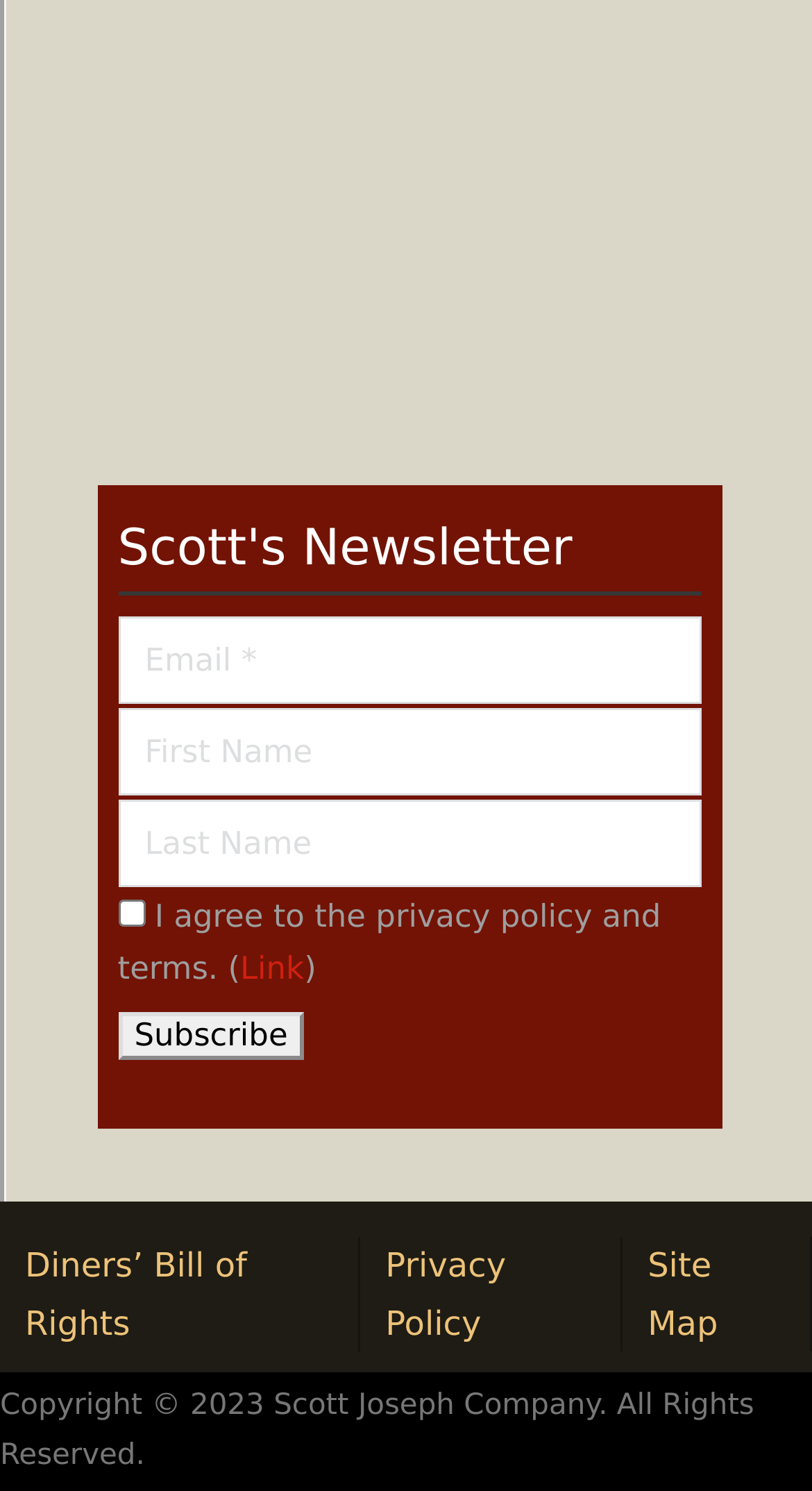Determine the bounding box of the UI element mentioned here: "aria-label="Last Name" name="lastname" placeholder="Last Name"". The coordinates must be in the format [left, top, right, bottom] with values ranging from 0 to 1.

[0.145, 0.536, 0.863, 0.595]